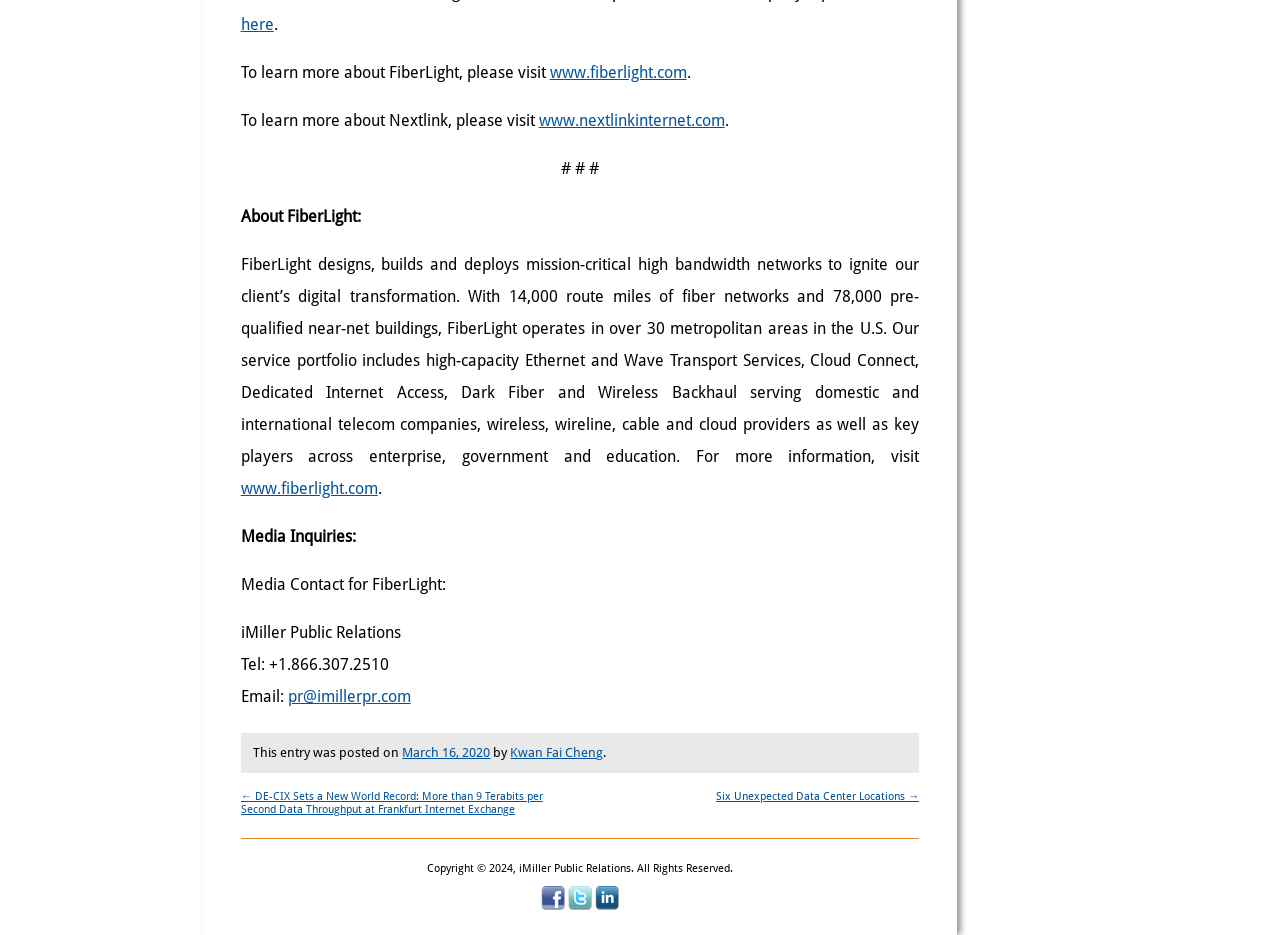What is the year mentioned in the footer section of the webpage?
Kindly give a detailed and elaborate answer to the question.

This answer can be obtained by looking at the StaticText element with the description 'Copyright © 2024, iMiller Public Relations. All Rights Reserved.' in the footer section of the webpage.